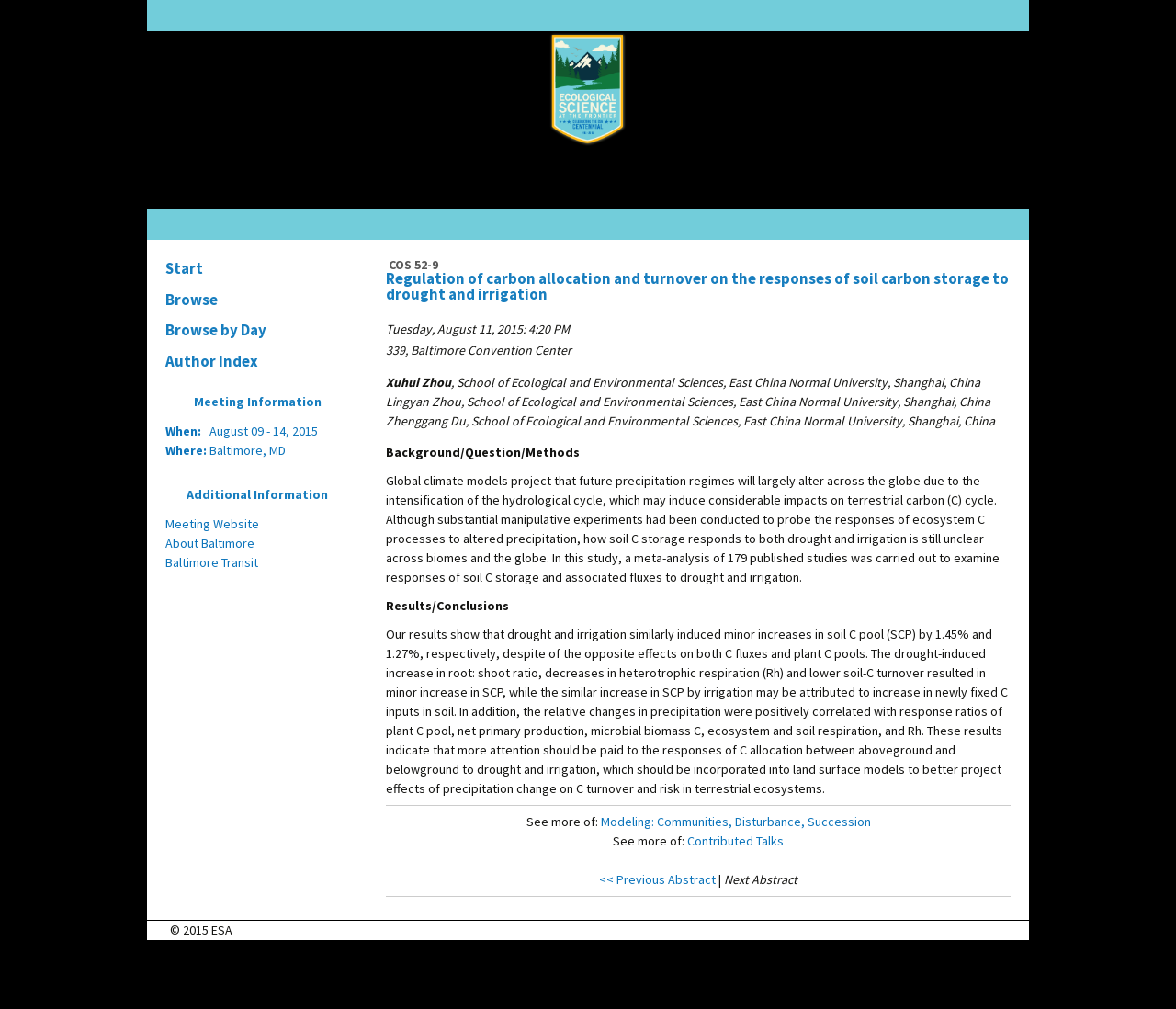By analyzing the image, answer the following question with a detailed response: What is the title of the presentation?

I found the title of the presentation by looking at the heading element with the text 'COS 52-9 Regulation of carbon allocation and turnover on the responses of soil carbon storage to drought and irrigation'.